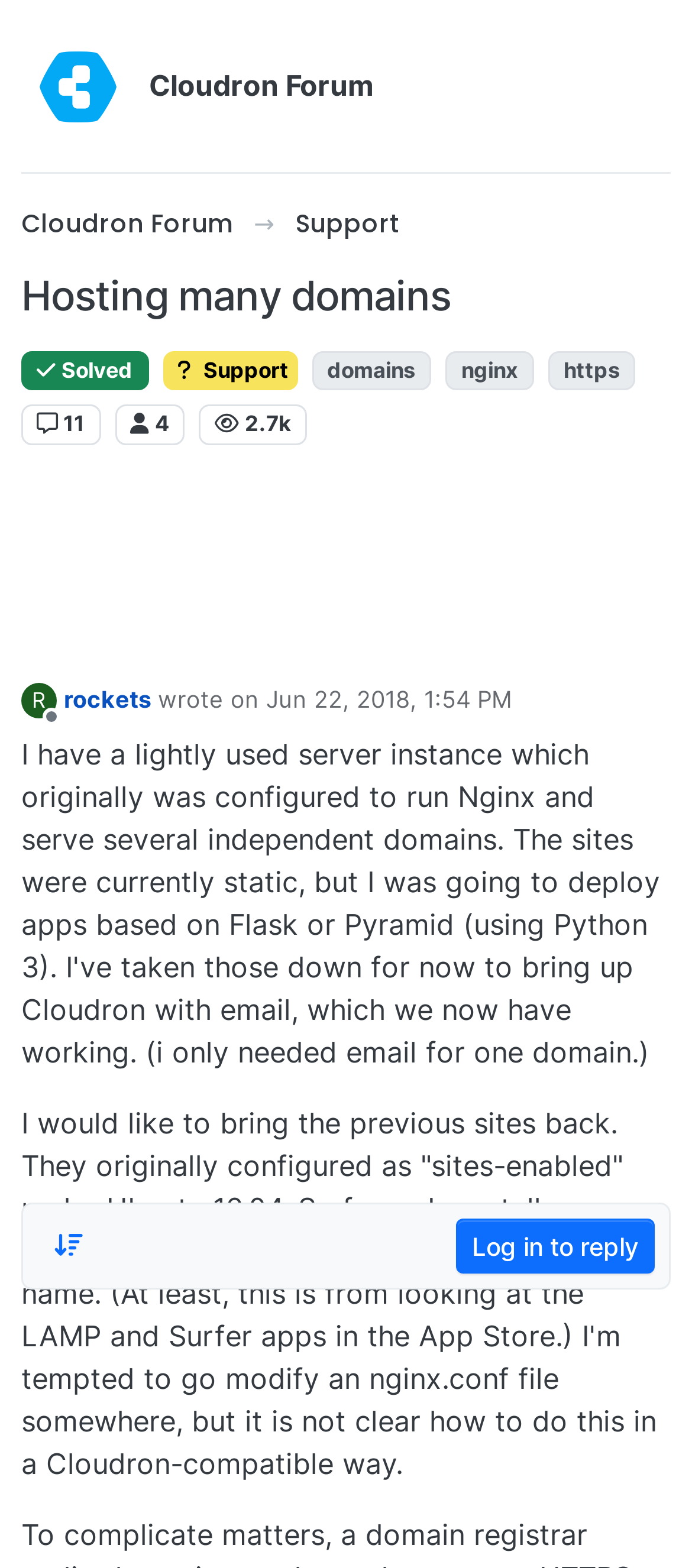Given the webpage screenshot and the description, determine the bounding box coordinates (top-left x, top-left y, bottom-right x, bottom-right y) that define the location of the UI element matching this description: parent_node: 0 title="Upvote post"

[0.799, 0.019, 0.885, 0.05]